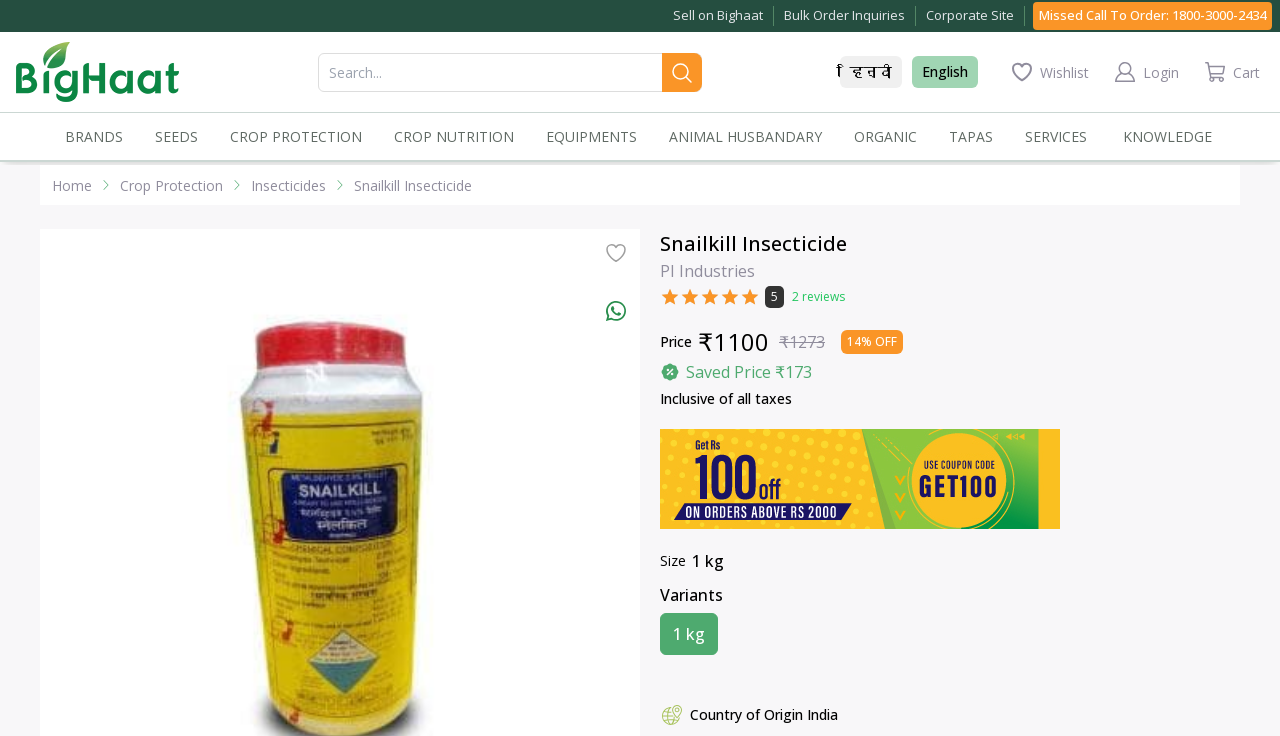From the image, can you give a detailed response to the question below:
What is the discount percentage on the insecticide?

The discount percentage on the insecticide can be found on the webpage, where it is listed as '14% OFF' with the original price of '₹1273' and the discounted price of '₹1100'.